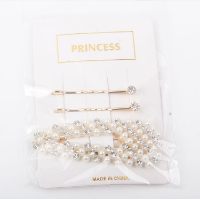Please give a concise answer to this question using a single word or phrase: 
What type of stones are on the hairpins?

Rhinestones